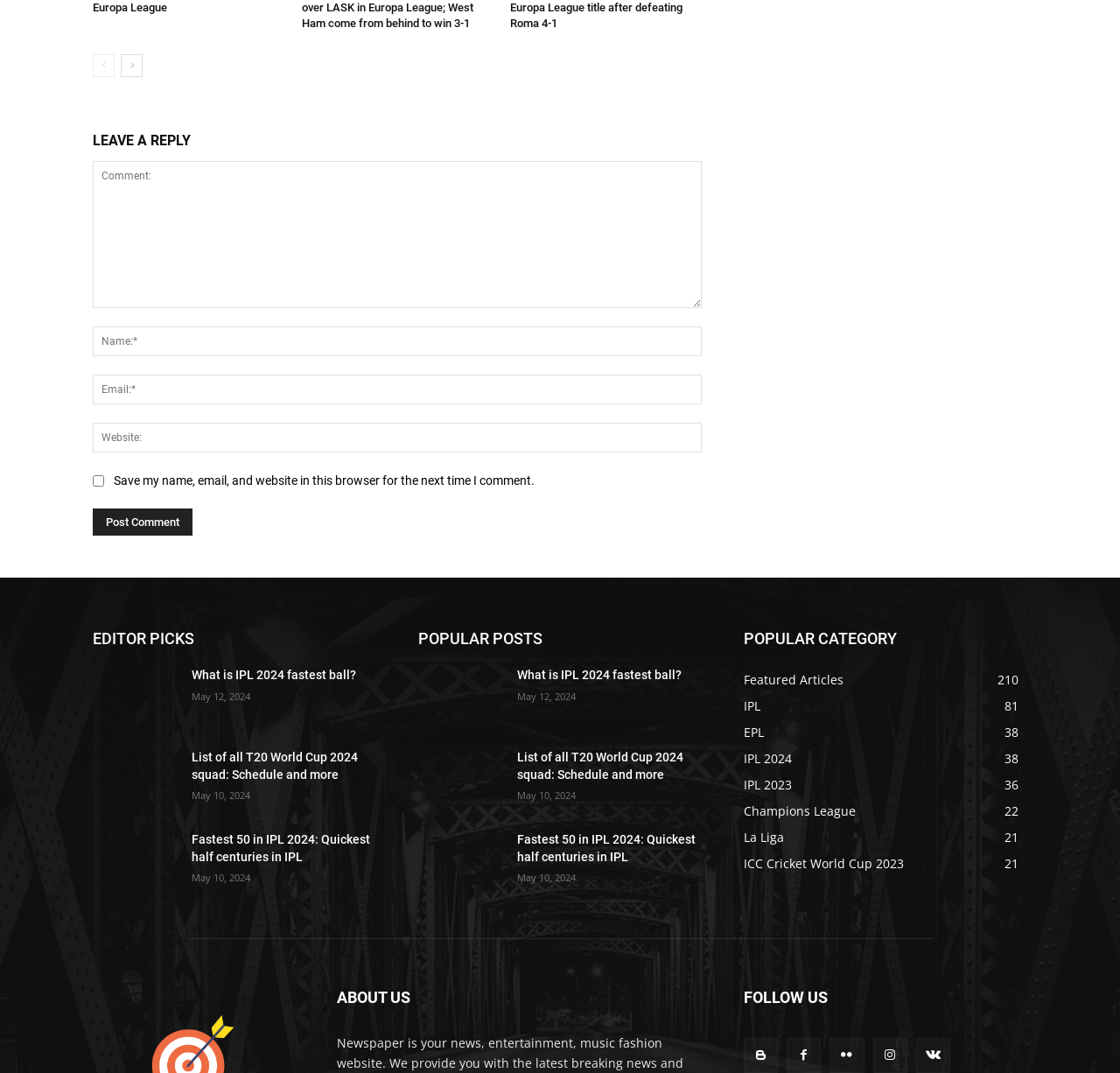How many social media links are there in the 'FOLLOW US' section?
Refer to the image and respond with a one-word or short-phrase answer.

5